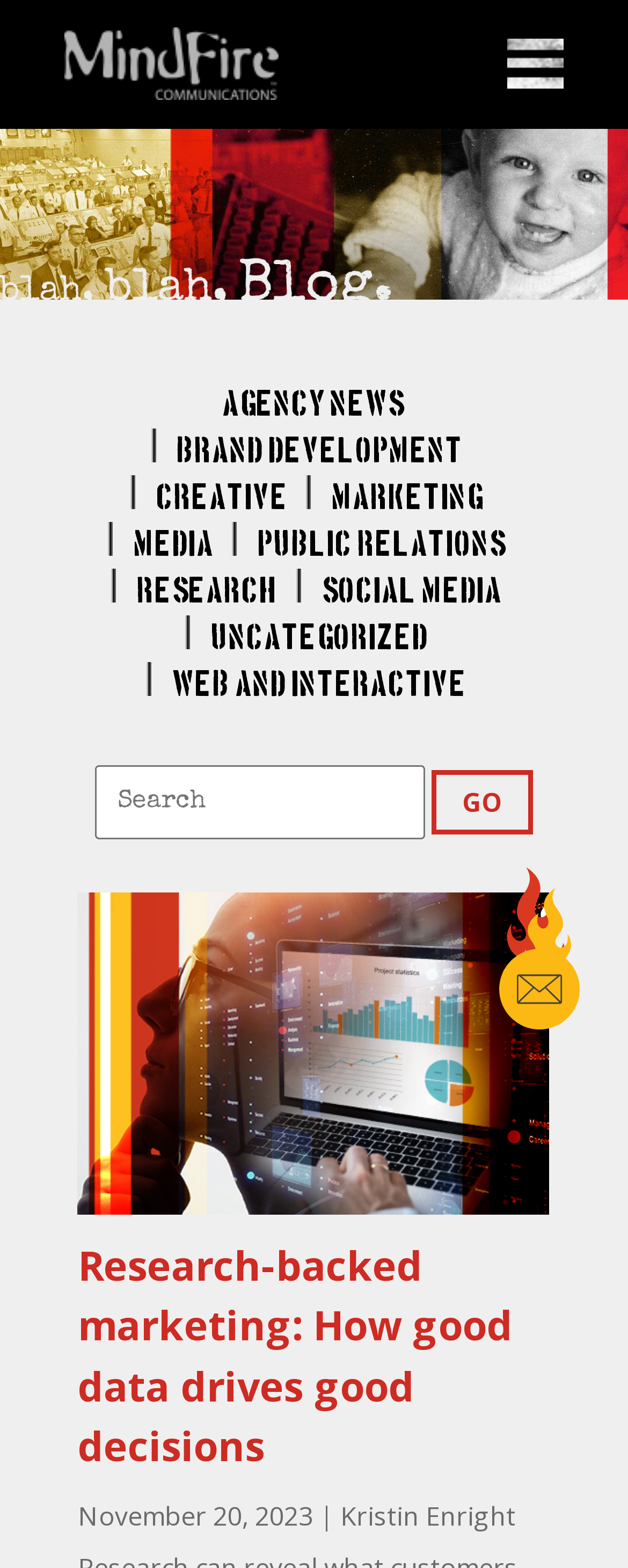Provide an in-depth caption for the contents of the webpage.

This webpage is about Kristin Enright, an author at MindFire Communications. At the top left corner, there is a link to MindFire Communications, Inc. accompanied by an image with the same name. On the top right corner, there is a button to open a menu. Below the top section, there is a large image with a caption "Research-backed marketing: How good data drives good decisions".

Underneath the image, there are several links to different categories, including Agency News, Brand Development, Creative, Marketing, Media, Public Relations, Research, Social Media, Uncategorized, and Web and Interactive. These links are arranged horizontally, with Agency News on the left and Web and Interactive on the right.

Below the category links, there is a search bar with a textbox and a "GO" button on the right side. The search bar is centered on the page. 

Further down, there is a prominent link to an article titled "Research-backed marketing: How good data drives good decisions", which takes up most of the page's width. Below this link, there is a line of text indicating the article's publication date and author, "November 20, 2023 | Kristin Enright".

On the bottom right corner, there is a link to sign up for a newsletter, accompanied by two images, one of flames and one of an envelope.